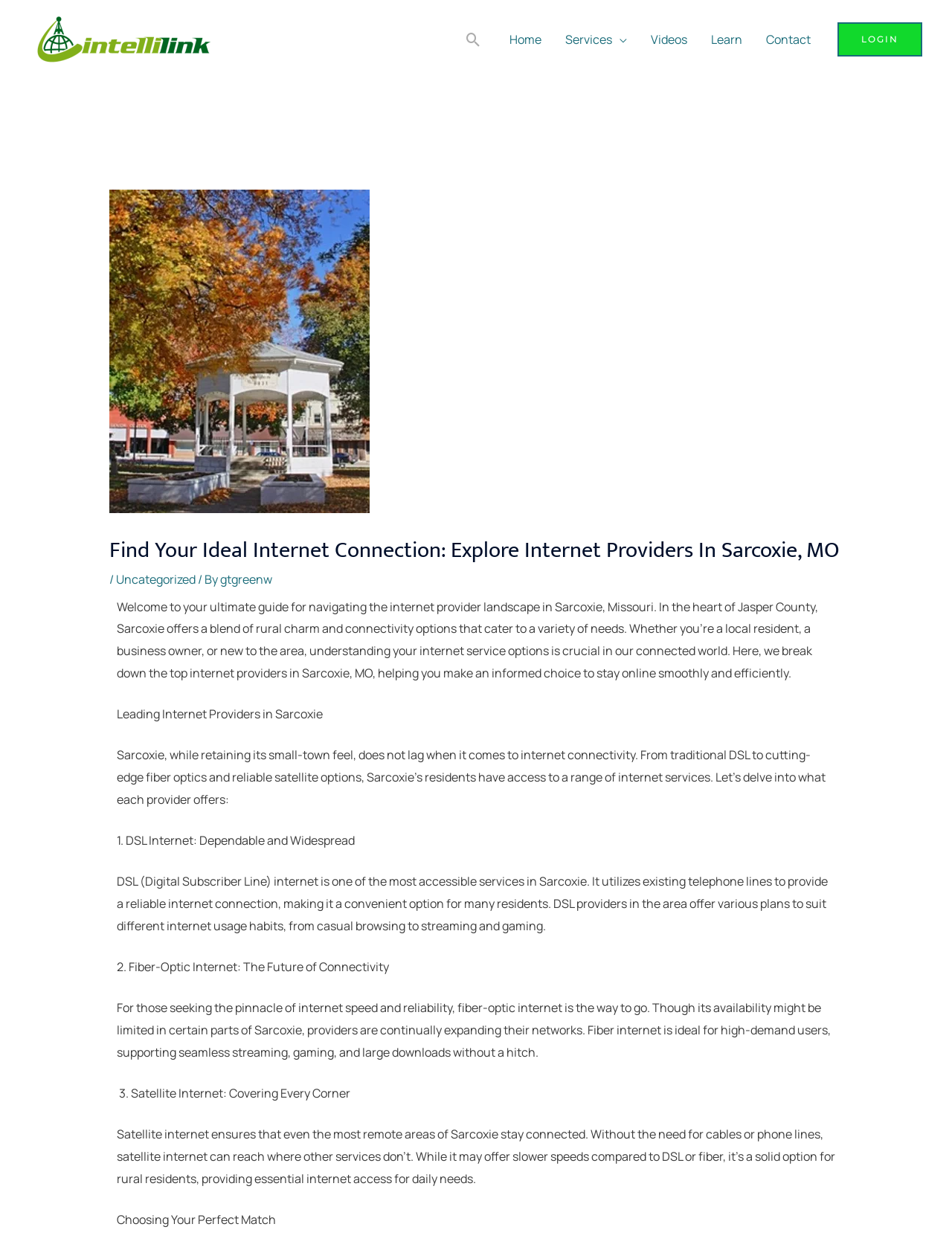Locate the bounding box coordinates of the UI element described by: "alt="Intellilink Internet"". Provide the coordinates as four float numbers between 0 and 1, formatted as [left, top, right, bottom].

[0.031, 0.024, 0.227, 0.037]